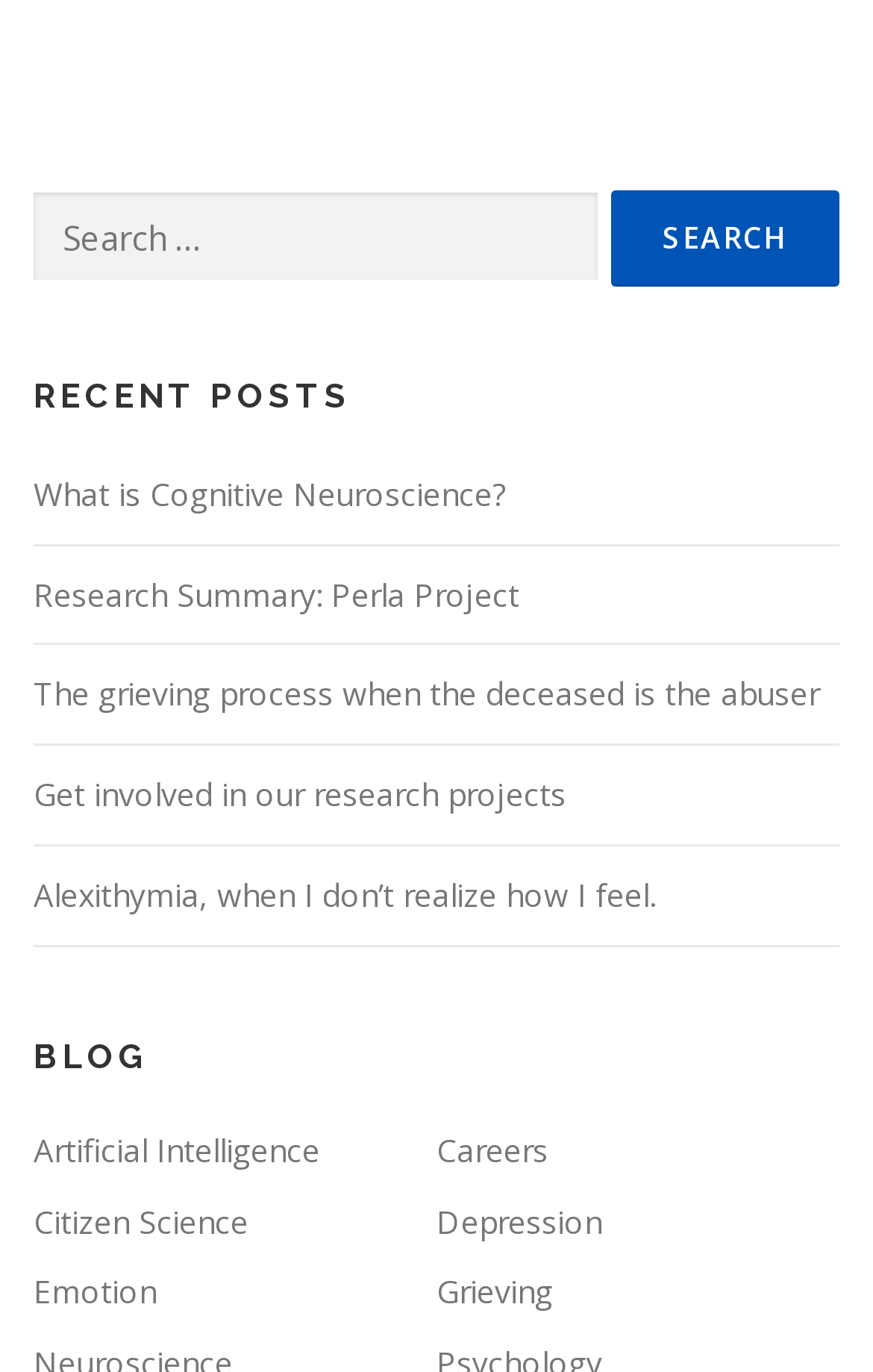Please determine the bounding box coordinates of the element to click on in order to accomplish the following task: "Explore the blog". Ensure the coordinates are four float numbers ranging from 0 to 1, i.e., [left, top, right, bottom].

[0.038, 0.755, 0.962, 0.785]